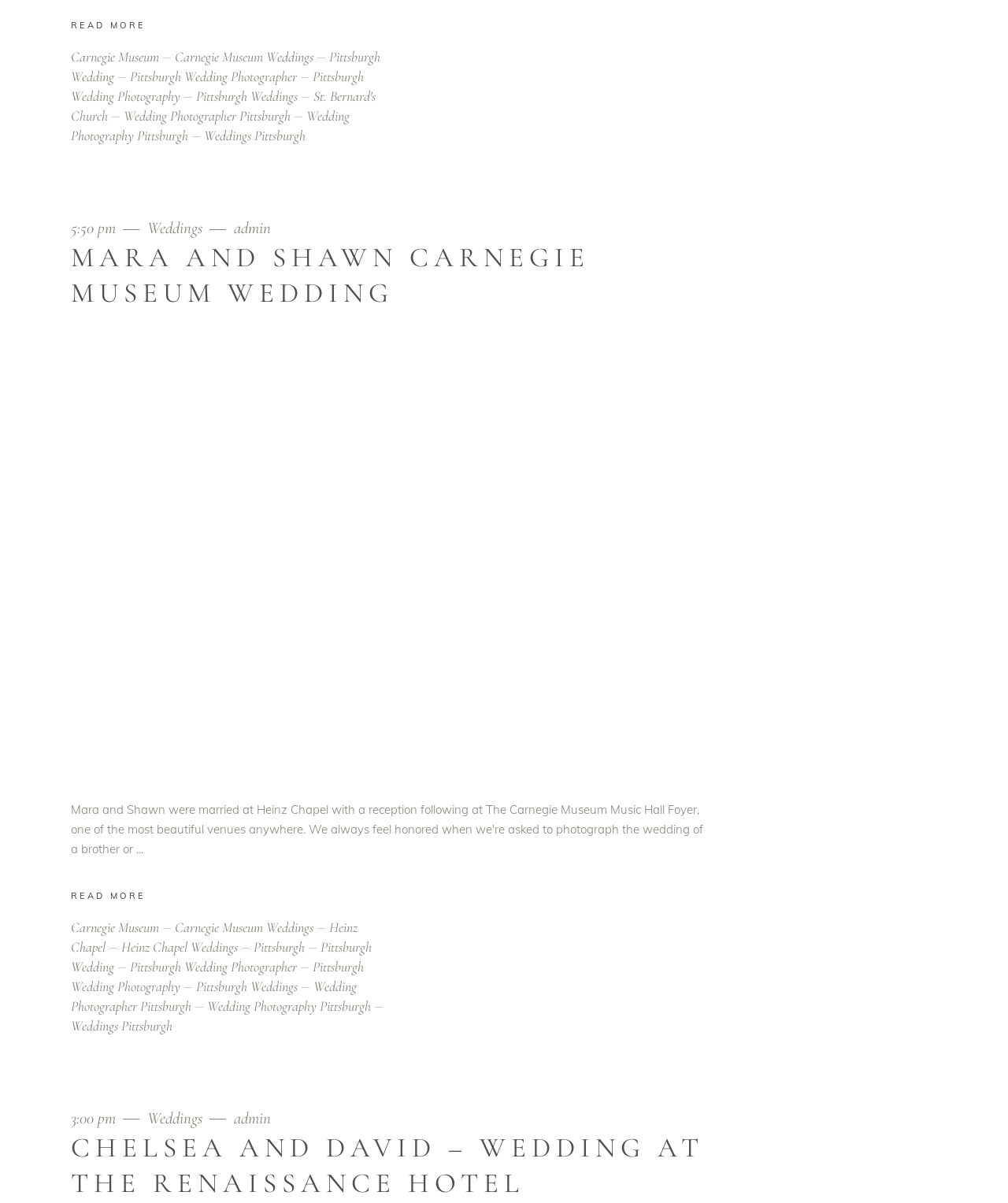Please reply to the following question with a single word or a short phrase:
What is the name of the museum mentioned?

Carnegie Museum